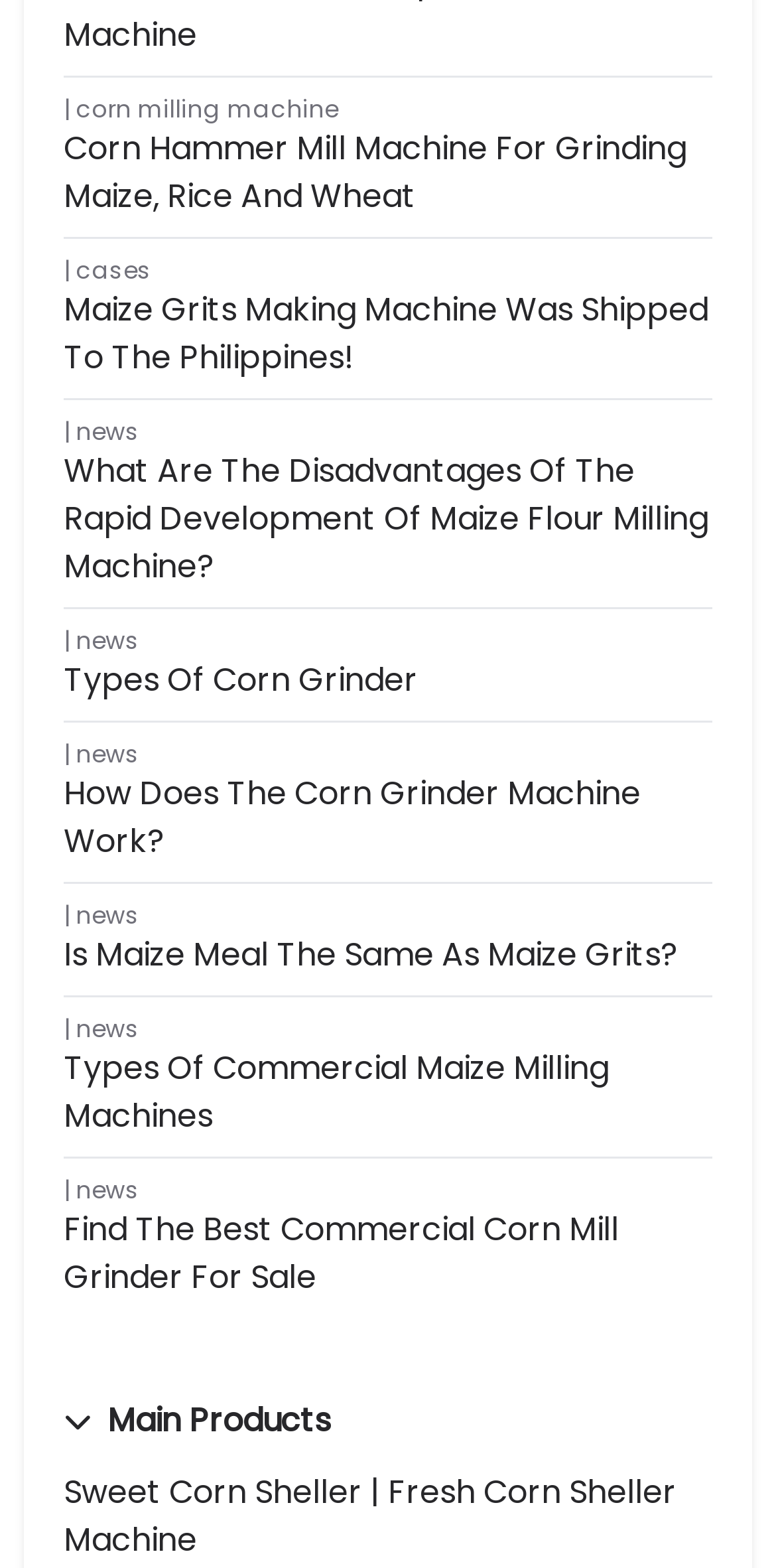Please identify the bounding box coordinates of the area that needs to be clicked to fulfill the following instruction: "Read about Maize Grits Making Machine Was Shipped To The Philippines!."

[0.082, 0.183, 0.913, 0.243]